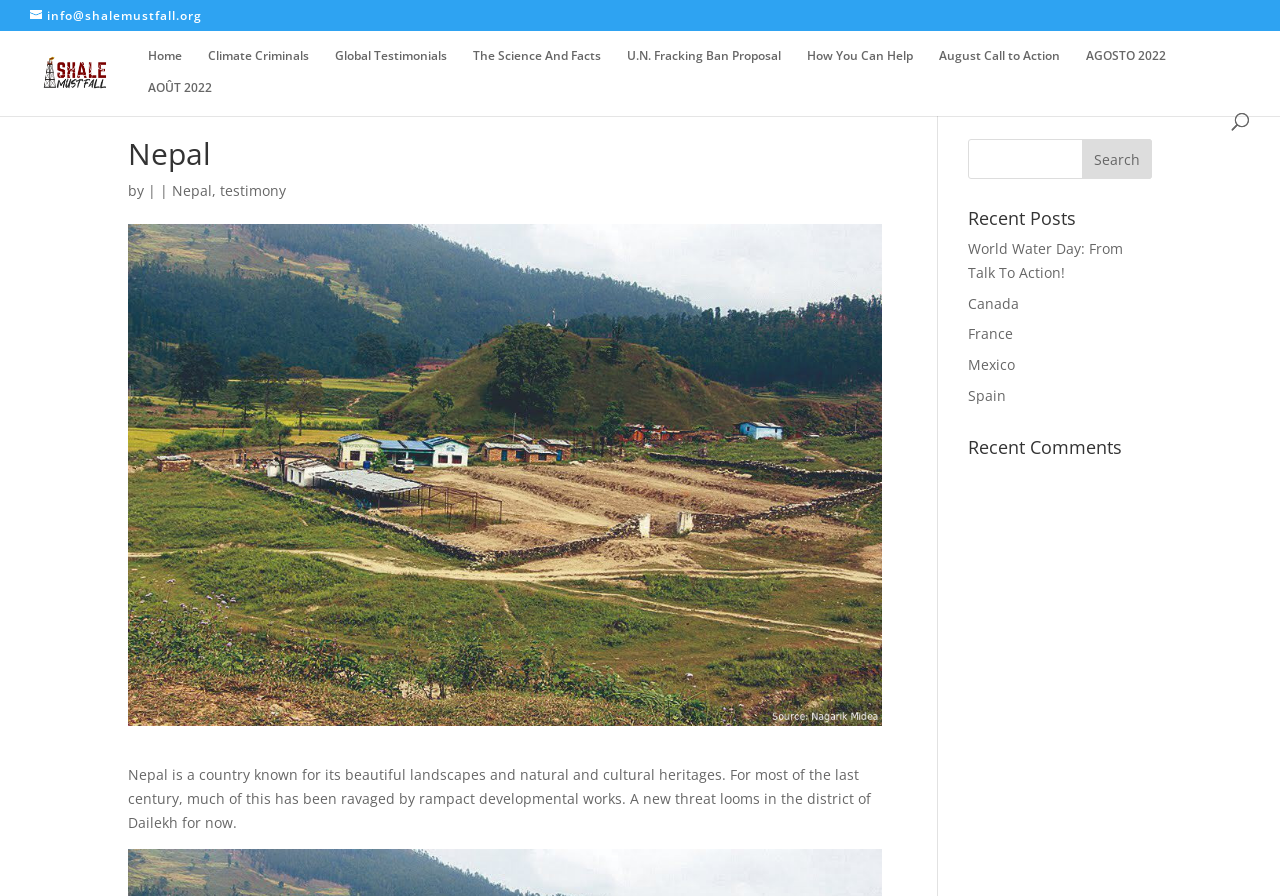Provide a brief response using a word or short phrase to this question:
What is the name of the organization?

Shale Must Fall